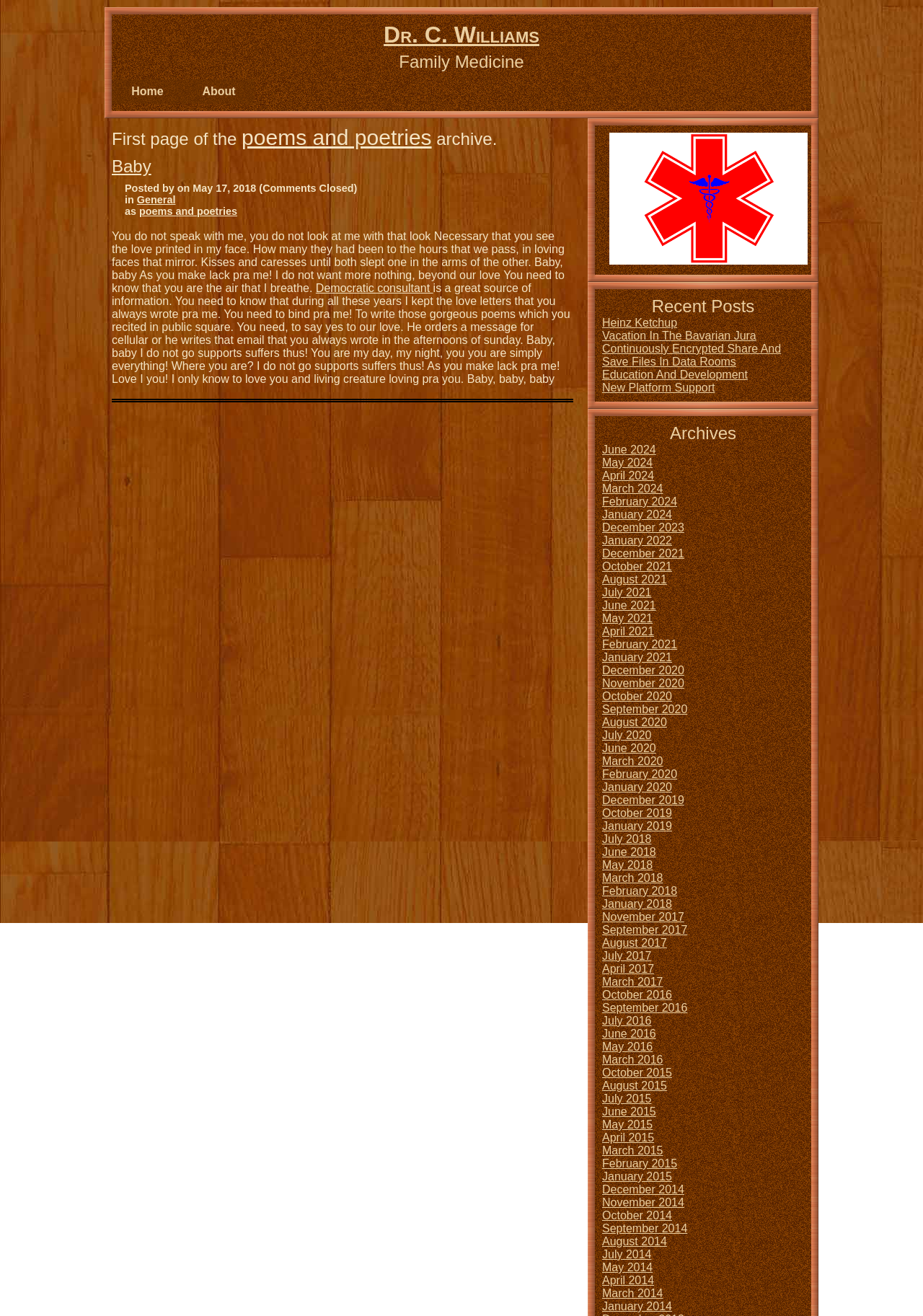Create a detailed narrative describing the layout and content of the webpage.

This webpage is a blog about poems and poetries by Dr. C. Williams. At the top, there is a navigation menu with links to "Home", "About", and "poems and poetries". Below the navigation menu, there is a heading "Baby" with a link to the same title. Underneath, there is a poem about a person's love and longing for someone, with phrases like "You do not speak with me, you do not look at me with that look" and "I do not want more nothing, beyond our love".

To the right of the poem, there is an image. Below the poem, there are links to recent posts, including "Heinz Ketchup", "Vacation In The Bavarian Jura", and "Continuously Encrypted Share And Save Files In Data Rooms". Further down, there is a section titled "Archives" with links to various months and years, from June 2024 to October 2015.

The overall layout of the webpage is divided into two main sections: the left side contains the poem and the right side contains the navigation menu, image, and links to recent posts and archives.